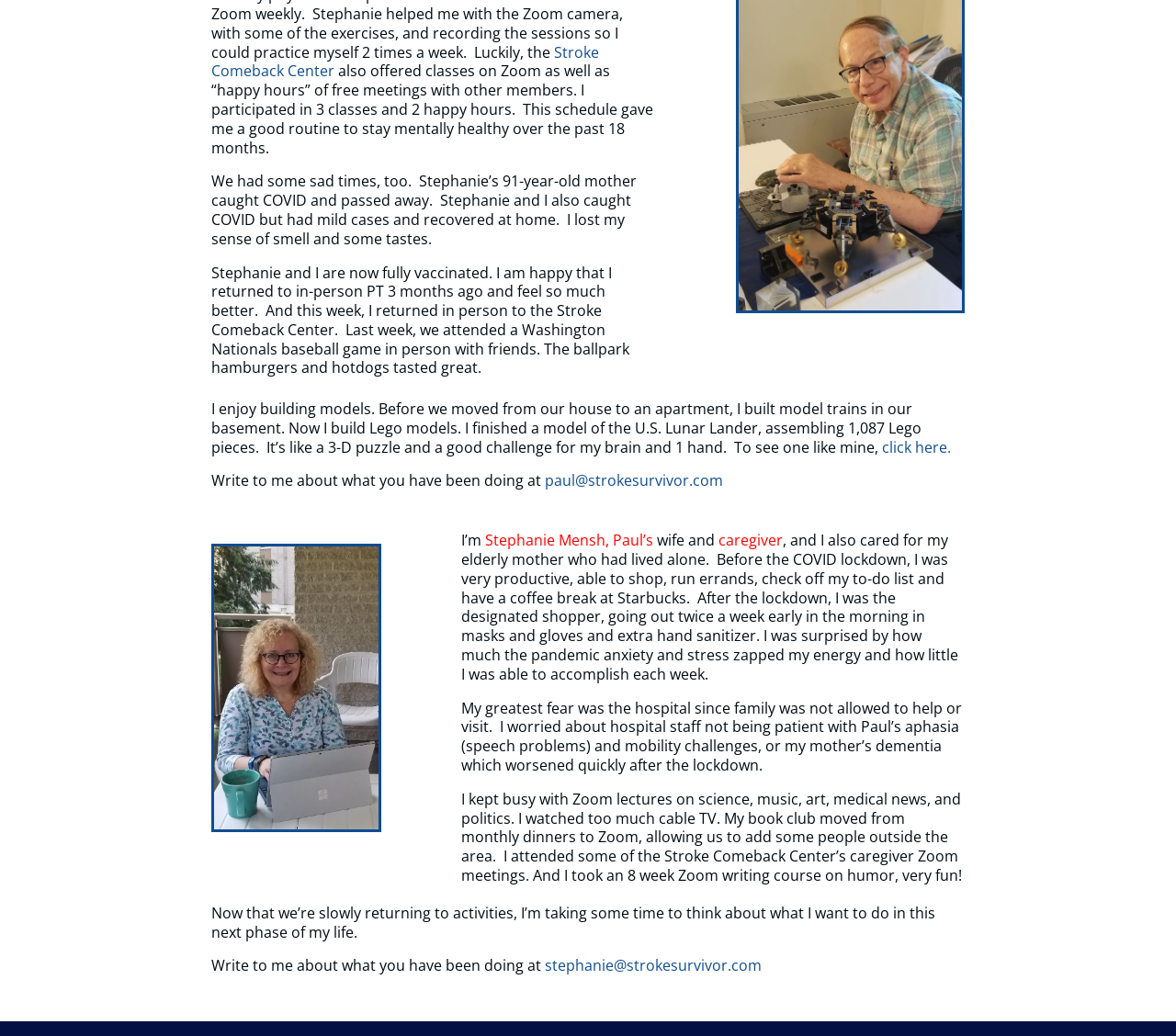What did Paul lose due to COVID?
Please provide a single word or phrase as your answer based on the screenshot.

sense of smell and some tastes